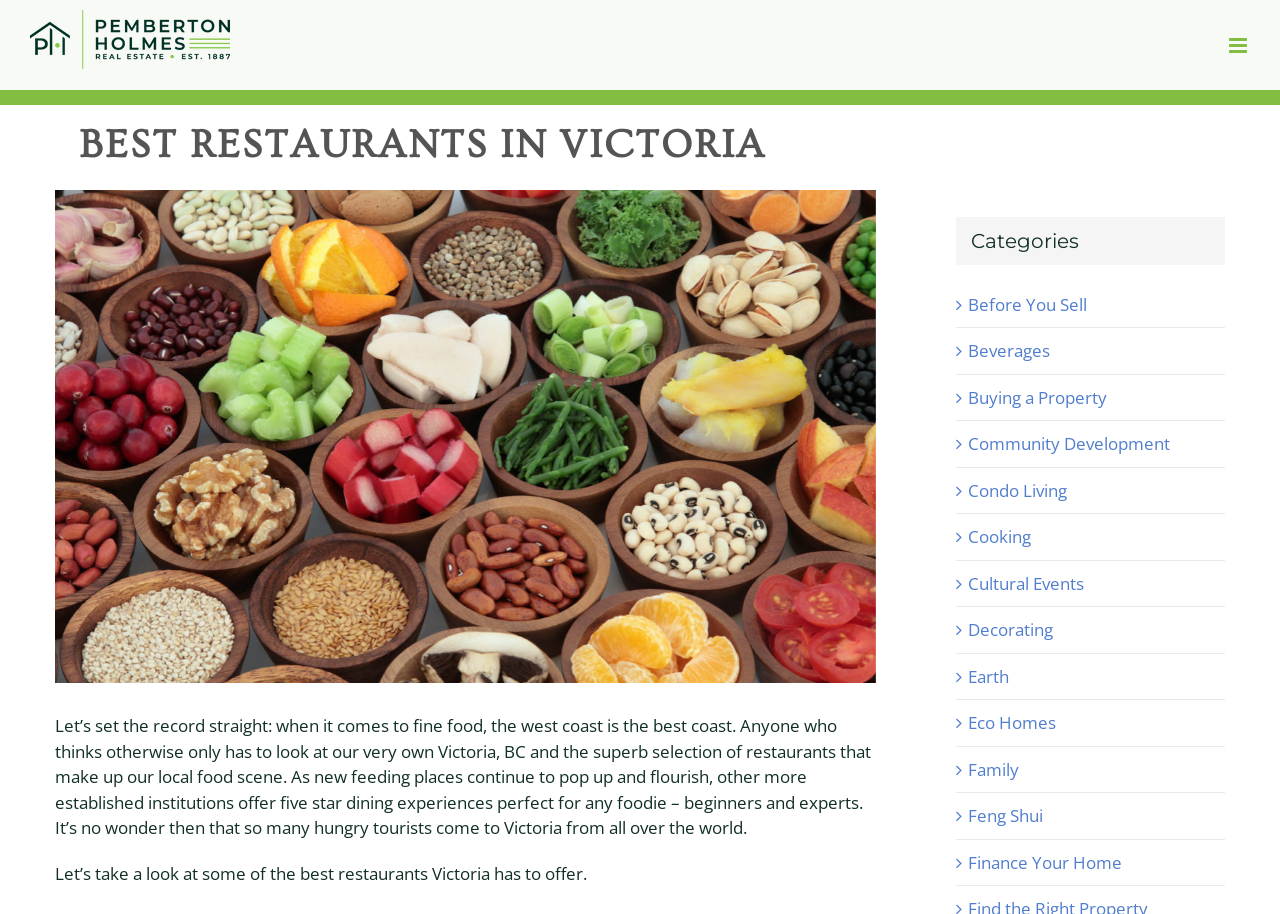Generate the text of the webpage's primary heading.

BEST RESTAURANTS IN VICTORIA